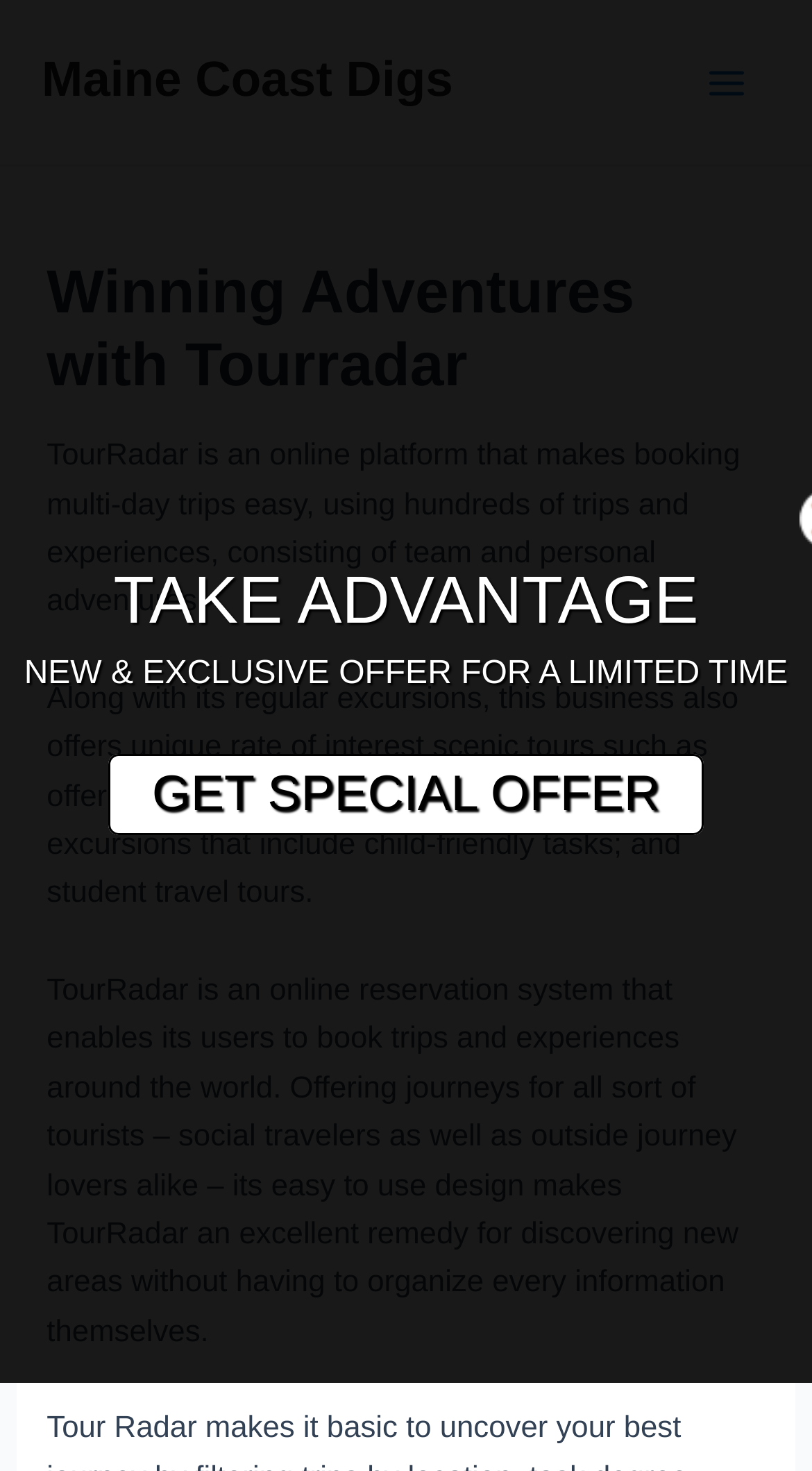Present a detailed account of what is displayed on the webpage.

The webpage is about TourRadar, an online platform for booking multi-day trips and experiences. At the top left, there is a link to "Maine Coast Digs". On the top right, there is a button labeled "Main Menu" with an accompanying image. 

Below the main menu button, there is a header section with a heading that reads "Winning Adventures with Tourradar". This section also contains three paragraphs of text that describe TourRadar's services, including its online reservation system, various types of trips and experiences offered, and its user-friendly design.

In the middle of the page, there are two prominent text elements. One reads "TAKE ADVANTAGE" and the other reads "NEW & EXCLUSIVE OFFER FOR A LIMITED TIME". Below these texts, there is a link labeled "GET SPECIAL OFFER".